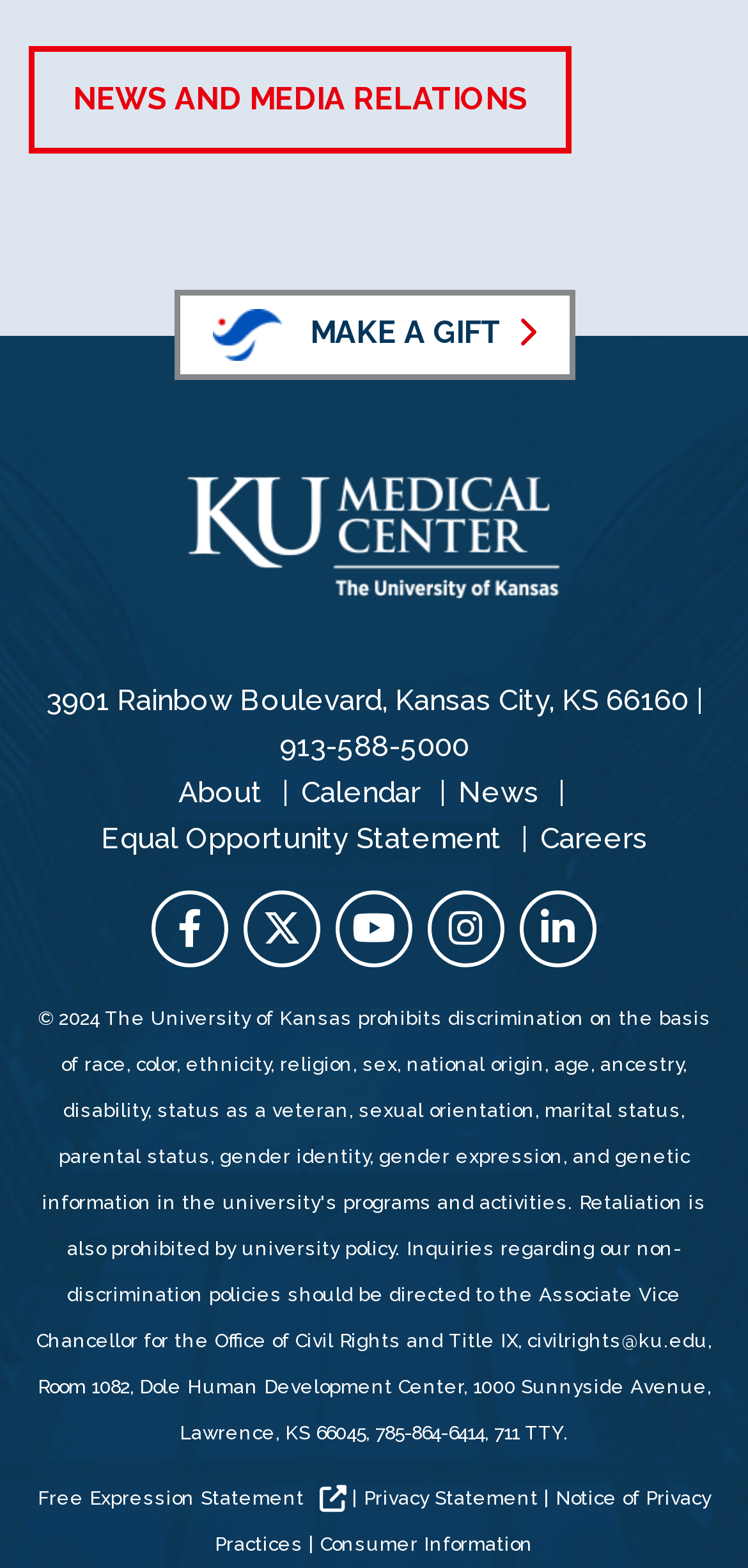Based on the visual content of the image, answer the question thoroughly: What is the location of the Dole Human Development Center?

I found the location by looking at the static text element with the bounding box coordinates [0.05, 0.848, 0.951, 0.921], which contains the address information of the Dole Human Development Center.